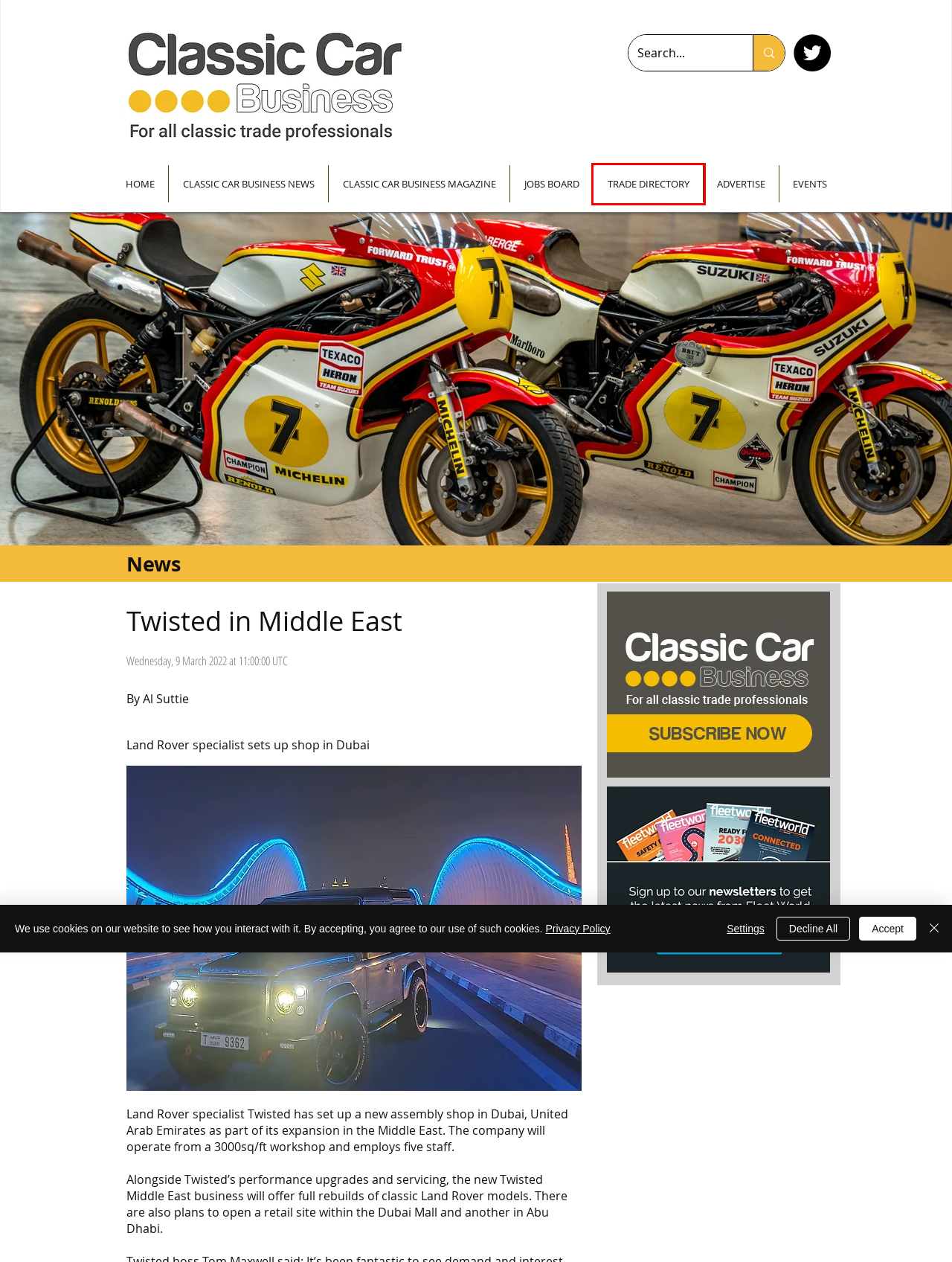A screenshot of a webpage is provided, featuring a red bounding box around a specific UI element. Identify the webpage description that most accurately reflects the new webpage after interacting with the selected element. Here are the candidates:
A. Classic Car Business News | Classic Car Business
B. About Us | Classic Car Business
C. Home | Classic Car Business
D. Job opportunities | Classic Car Business
E. Trade Directory | Classic Car Business
F. Advertise | Classic Car Business
G. Classic Car Business magazine | Classic Car Business
H. Events

E